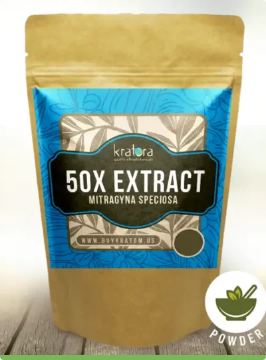Answer the question in one word or a short phrase:
What is the product type indicated by the icon?

Powder